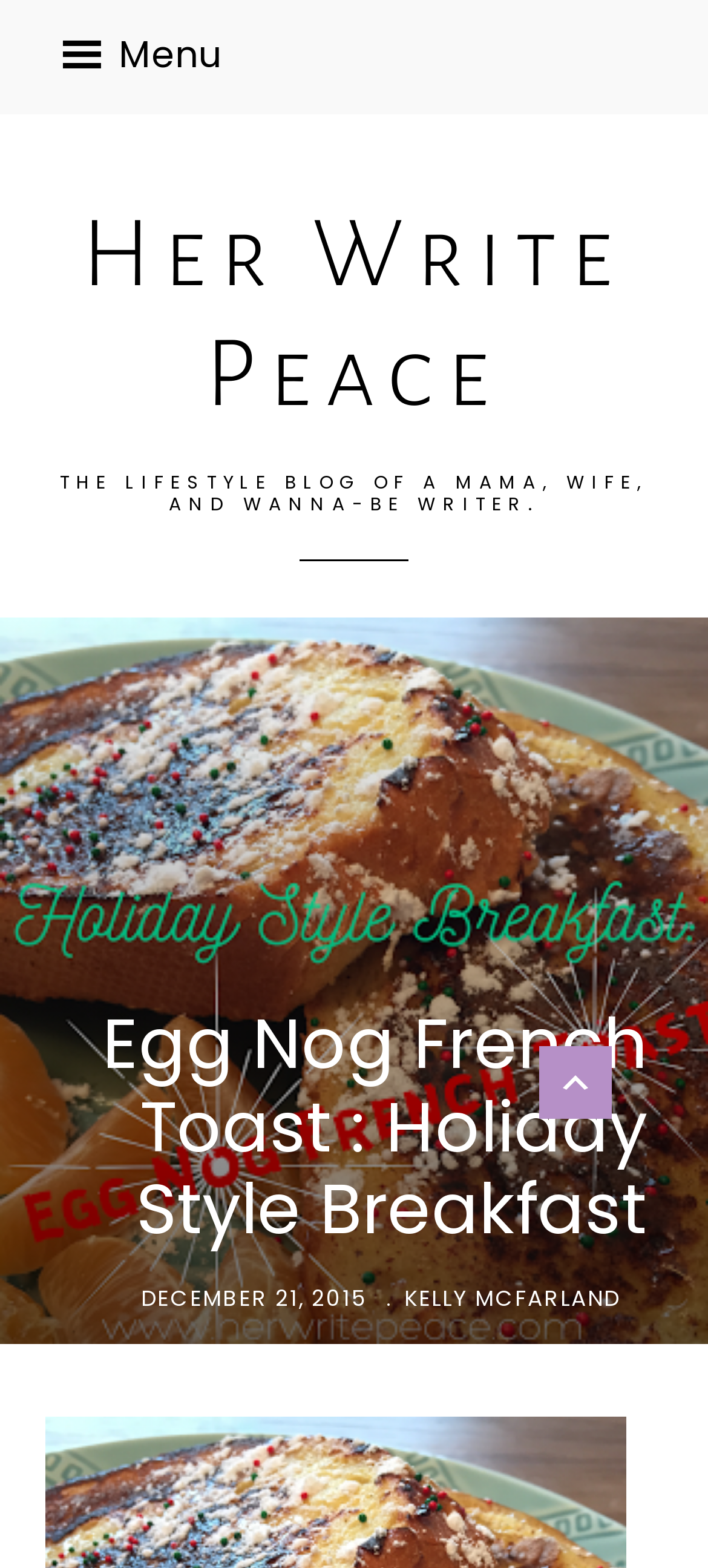Identify the bounding box coordinates for the UI element described as: "Her Write Peace".

[0.115, 0.13, 0.885, 0.271]